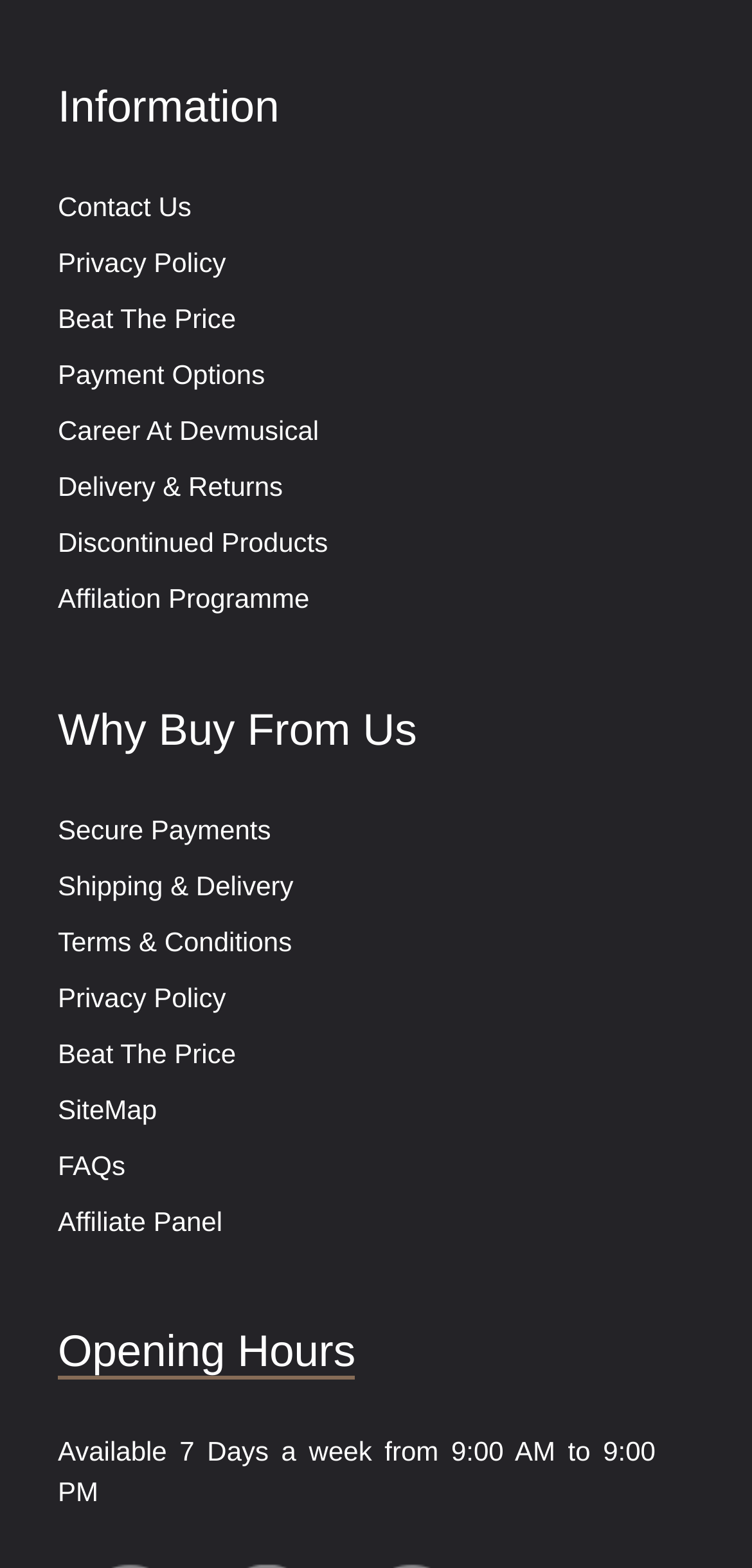Indicate the bounding box coordinates of the element that must be clicked to execute the instruction: "Check payment options". The coordinates should be given as four float numbers between 0 and 1, i.e., [left, top, right, bottom].

[0.077, 0.229, 0.352, 0.249]